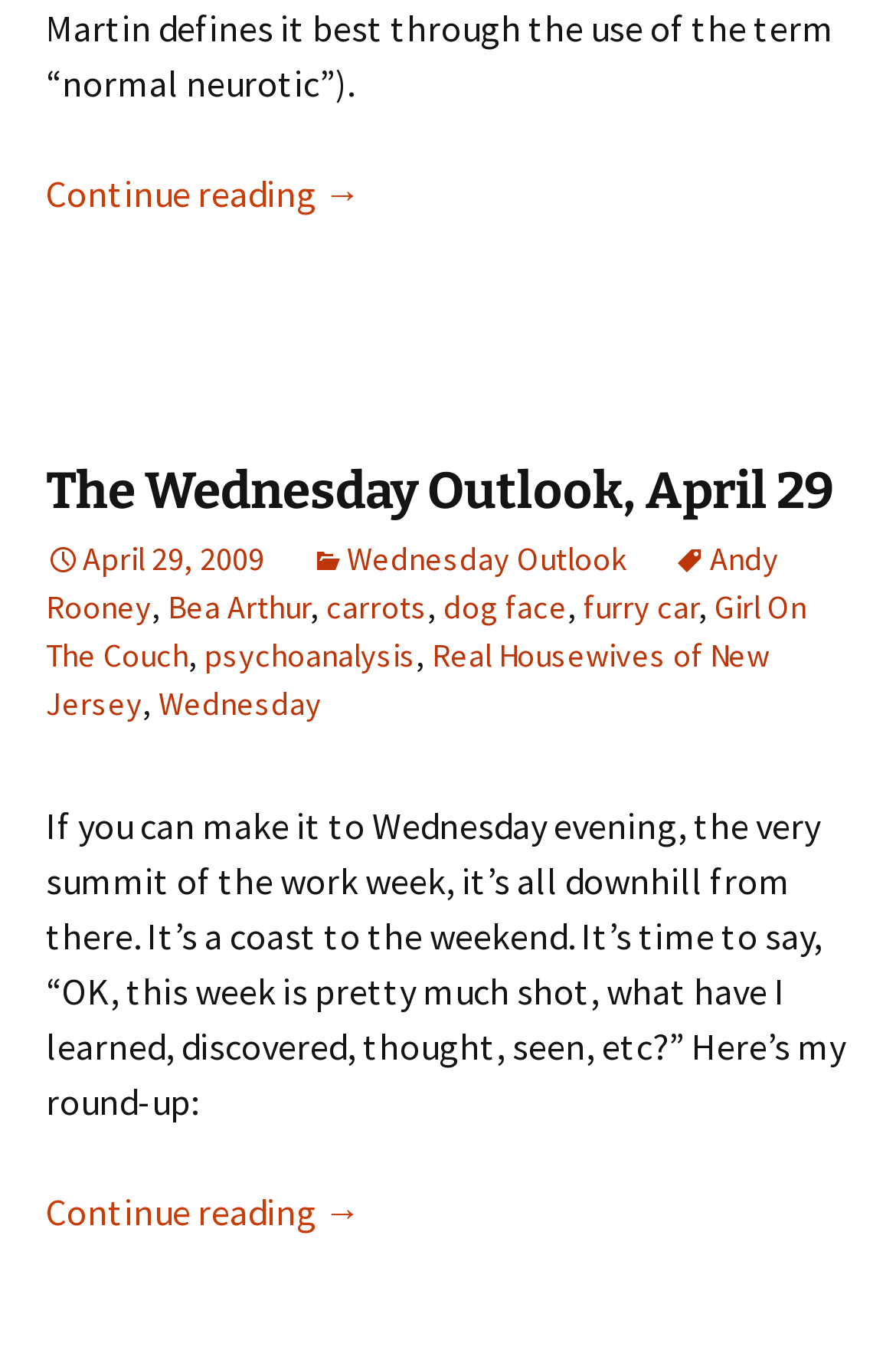Specify the bounding box coordinates for the region that must be clicked to perform the given instruction: "Read the article about the Wednesday Outlook".

[0.051, 0.337, 0.949, 0.386]